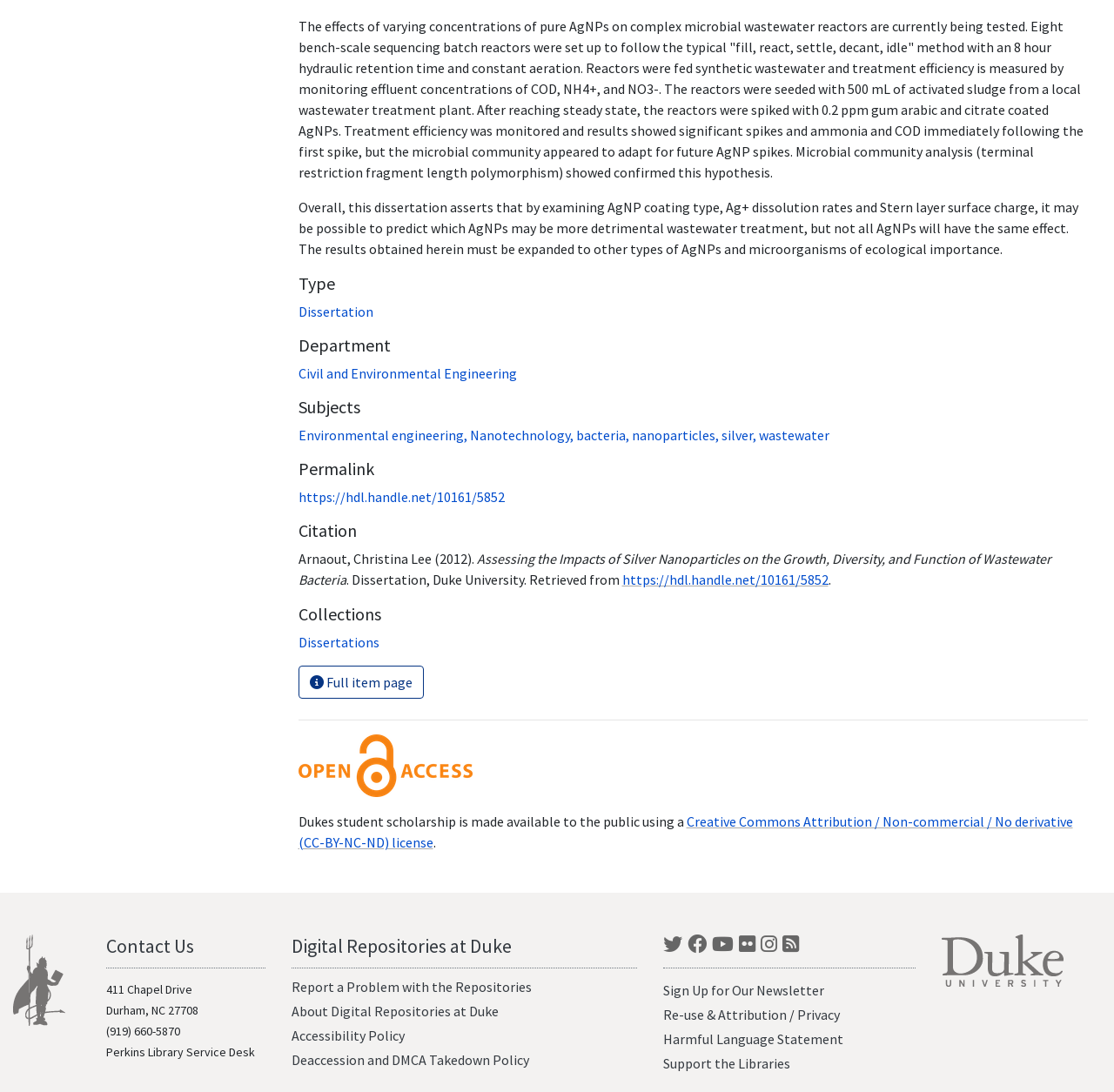Locate the bounding box coordinates of the element that should be clicked to fulfill the instruction: "Open the 'Full item page'".

[0.268, 0.61, 0.38, 0.64]